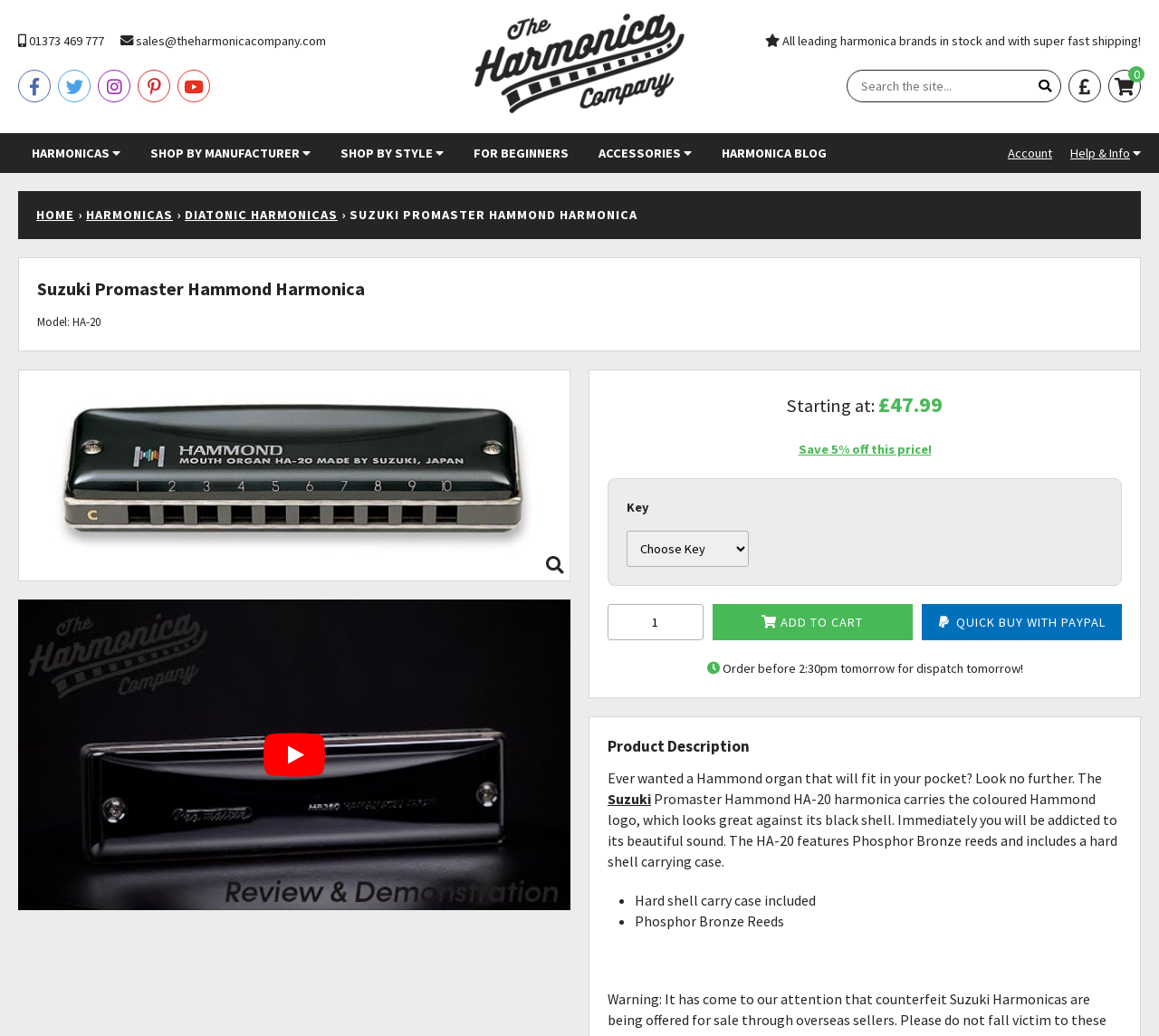Determine the coordinates of the bounding box that should be clicked to complete the instruction: "Add to cart". The coordinates should be represented by four float numbers between 0 and 1: [left, top, right, bottom].

[0.615, 0.583, 0.787, 0.618]